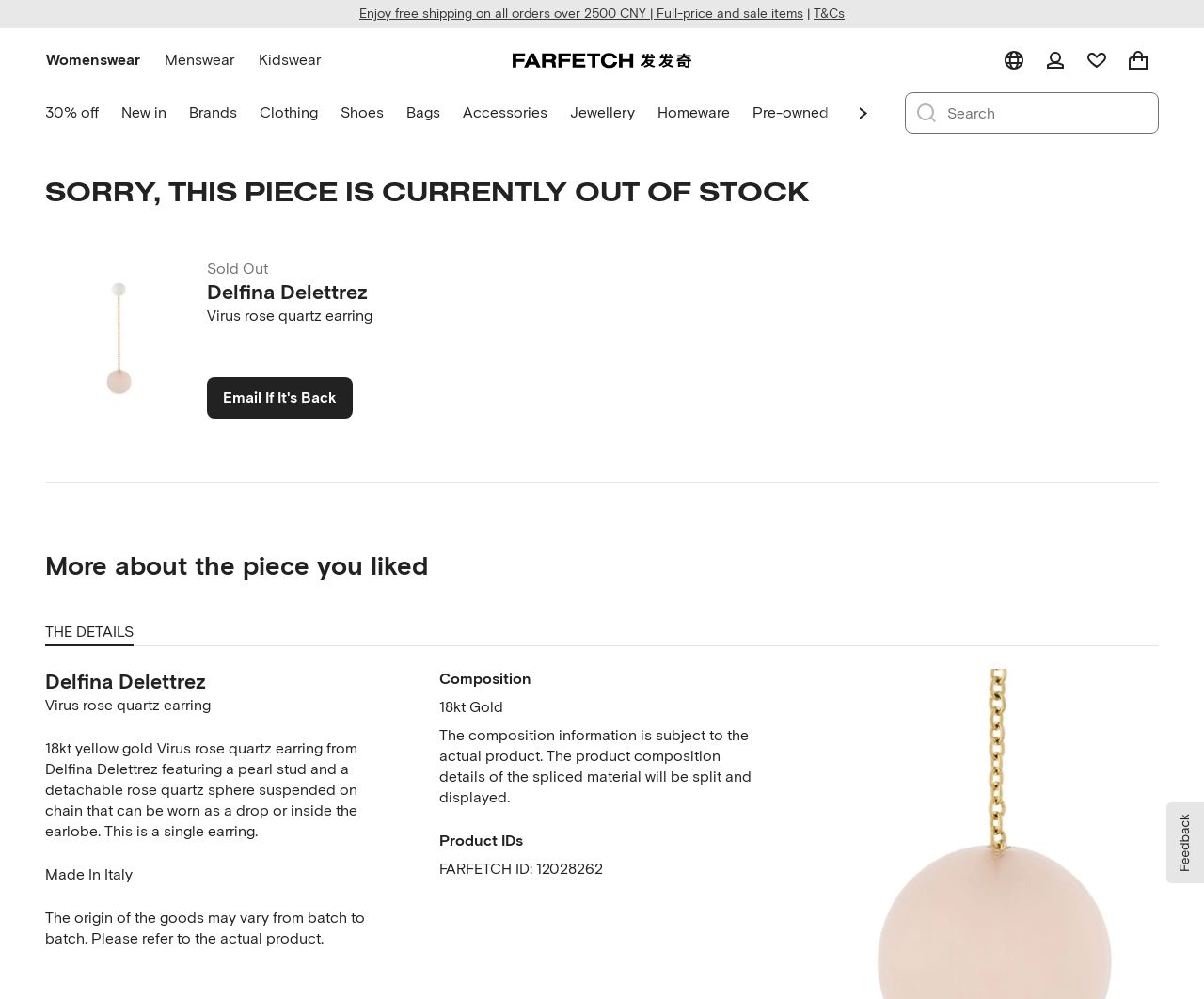Could you determine the bounding box coordinates of the clickable element to complete the instruction: "View Wishlist"? Provide the coordinates as four float numbers between 0 and 1, i.e., [left, top, right, bottom].

[0.894, 0.04, 0.928, 0.081]